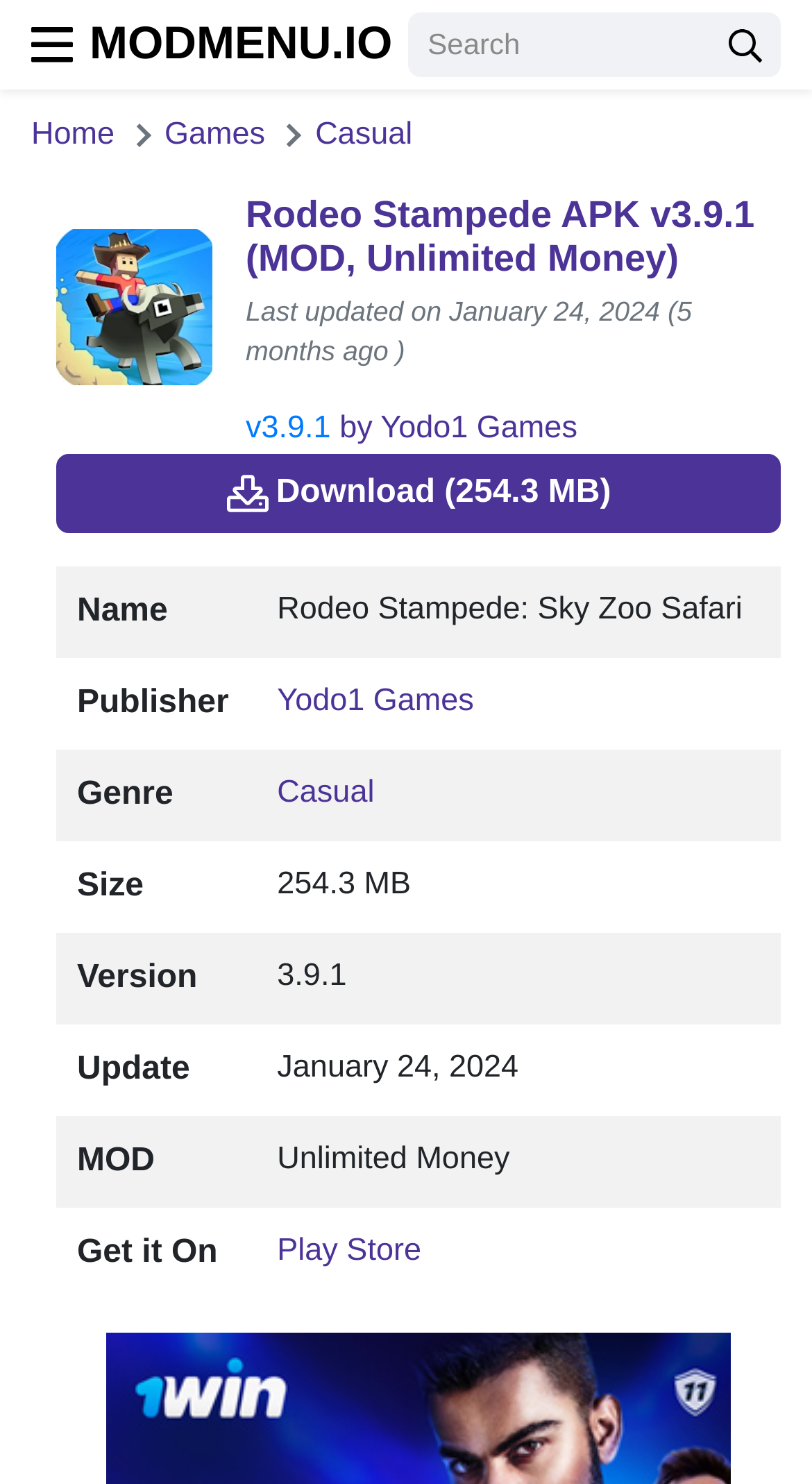Locate the heading on the webpage and return its text.

Rodeo Stampede APK v3.9.1 (MOD, Unlimited Money)